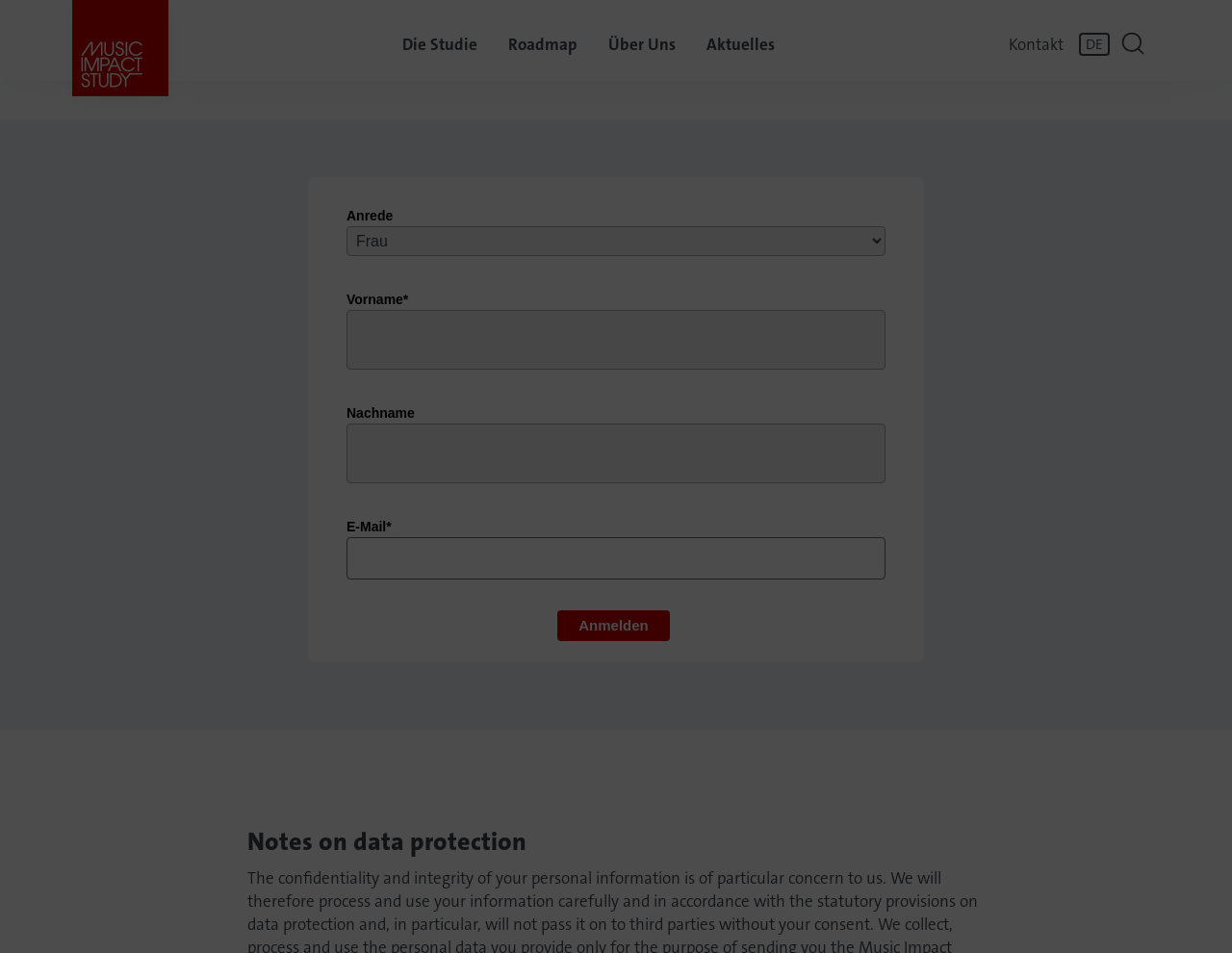Please find the bounding box coordinates (top-left x, top-left y, bottom-right x, bottom-right y) in the screenshot for the UI element described as follows: Die Studie

[0.327, 0.0, 0.388, 0.085]